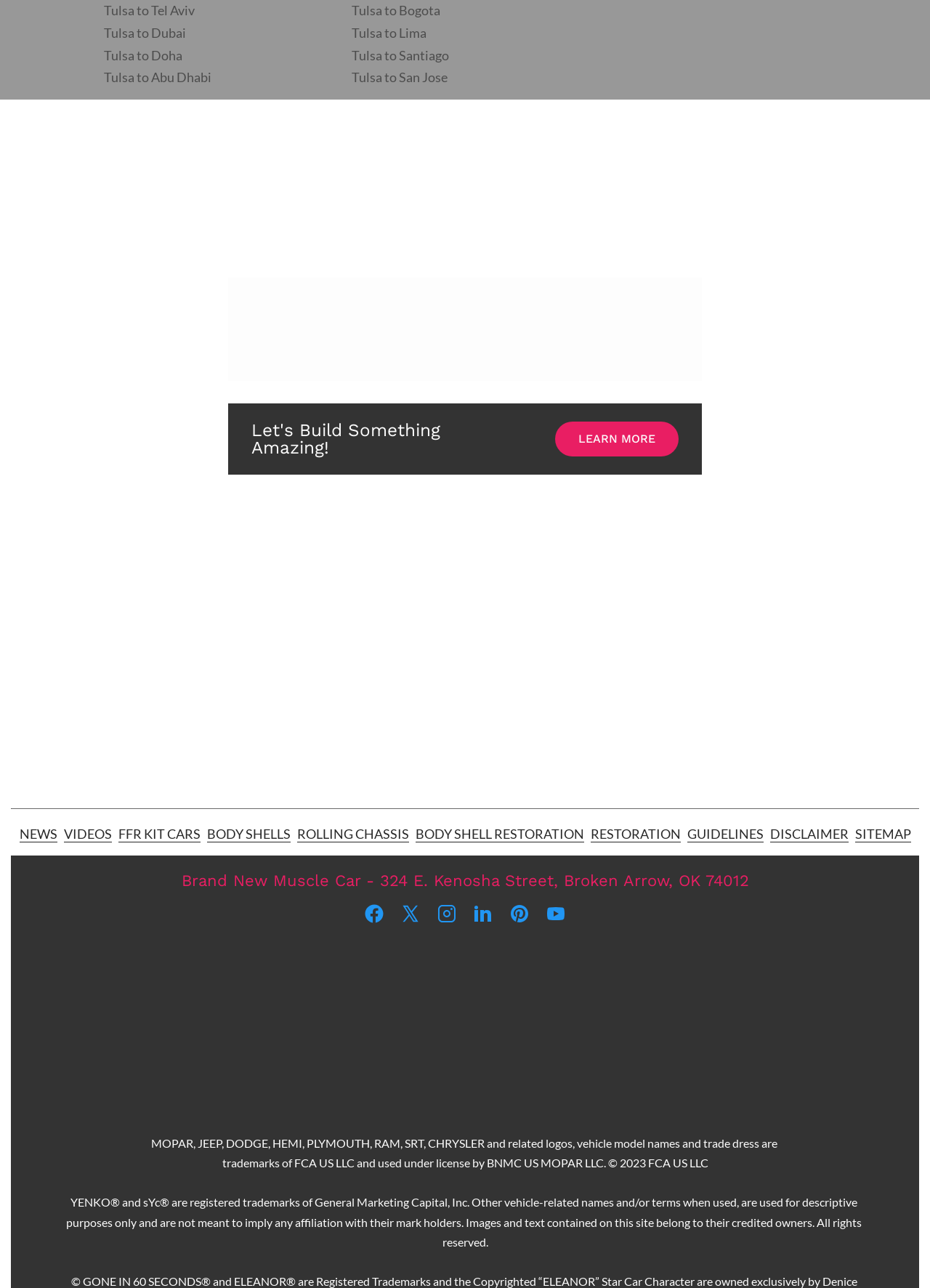What is the company name mentioned in the footer section?
Please answer the question with a single word or phrase, referencing the image.

FCA US LLC